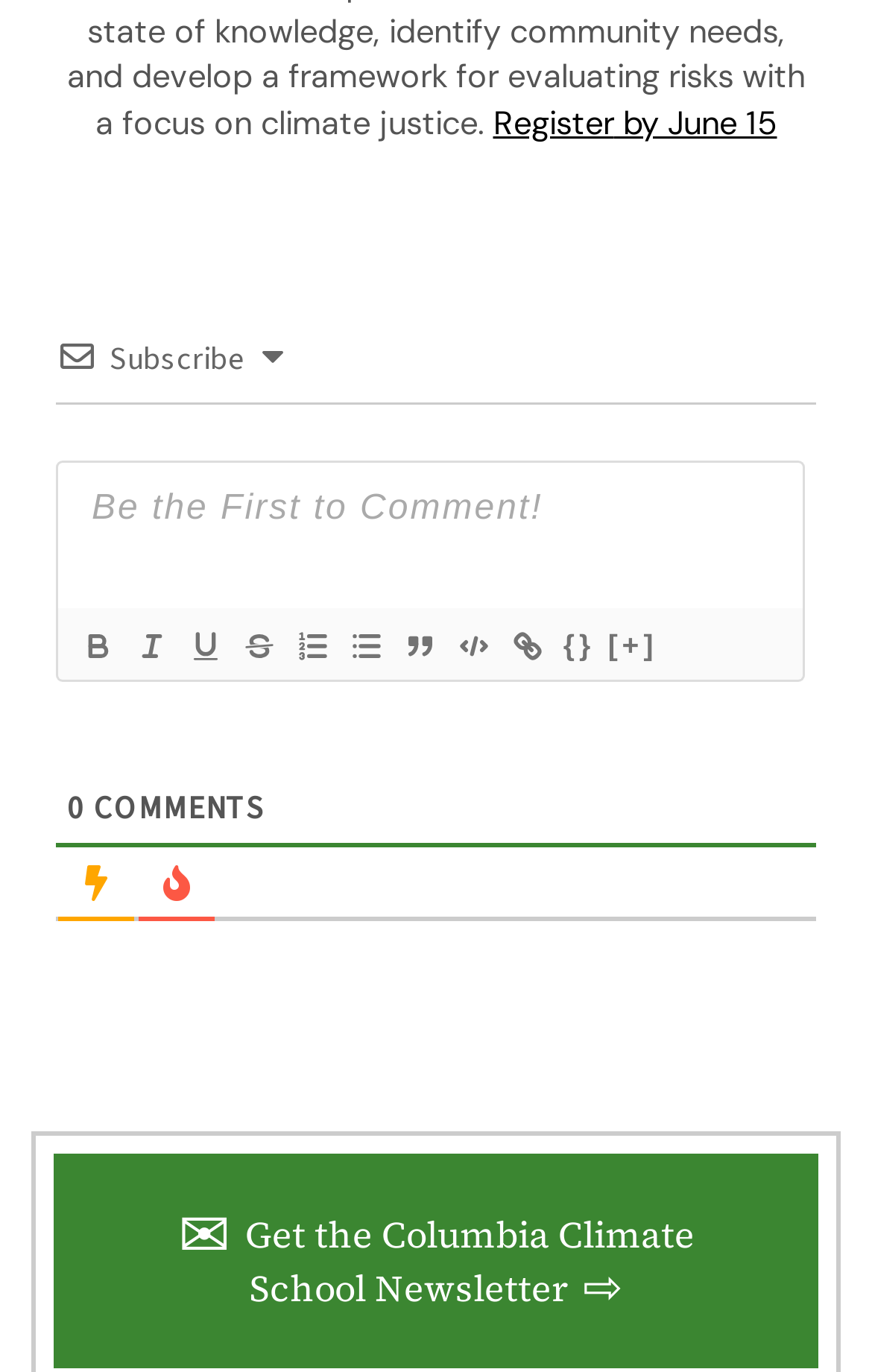What is the text above the '0'?
Provide a one-word or short-phrase answer based on the image.

COMMENTS